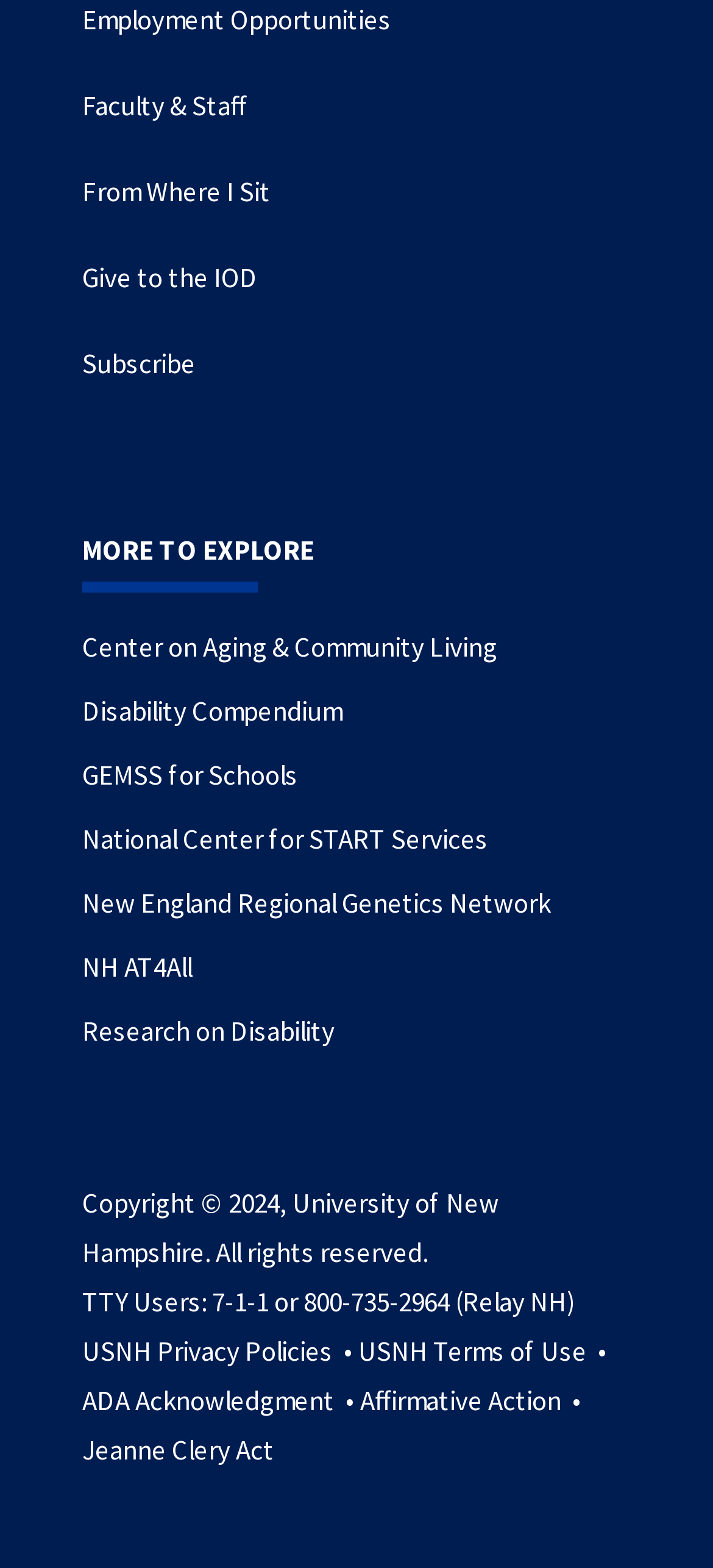What is the 'Research on Disability' link related to?
Refer to the image and give a detailed response to the question.

I inferred the purpose of the link by its name 'Research on Disability', which suggests that it is related to research studies or projects focused on disability-related topics.